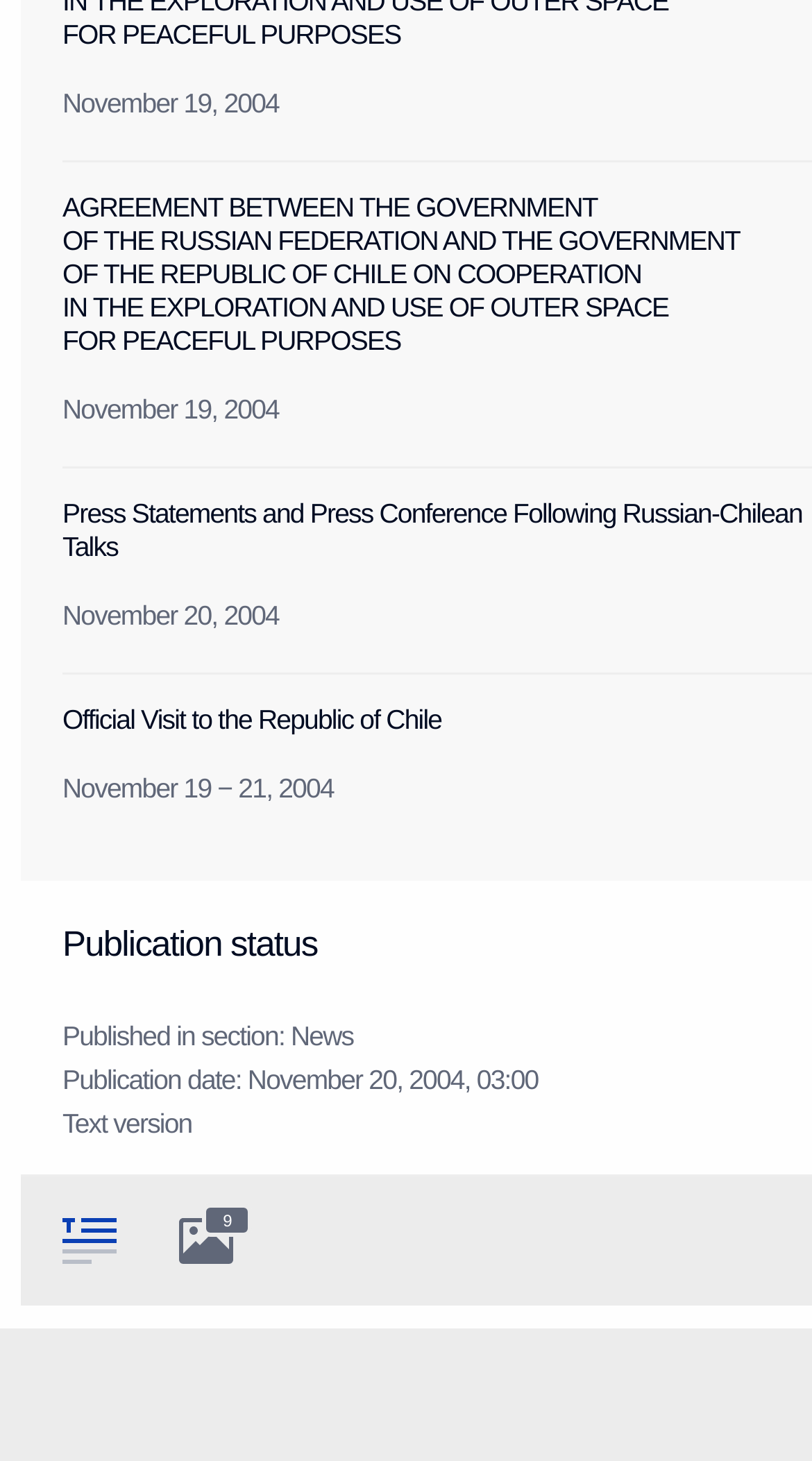Please find the bounding box for the UI element described by: "News".

[0.358, 0.698, 0.435, 0.719]